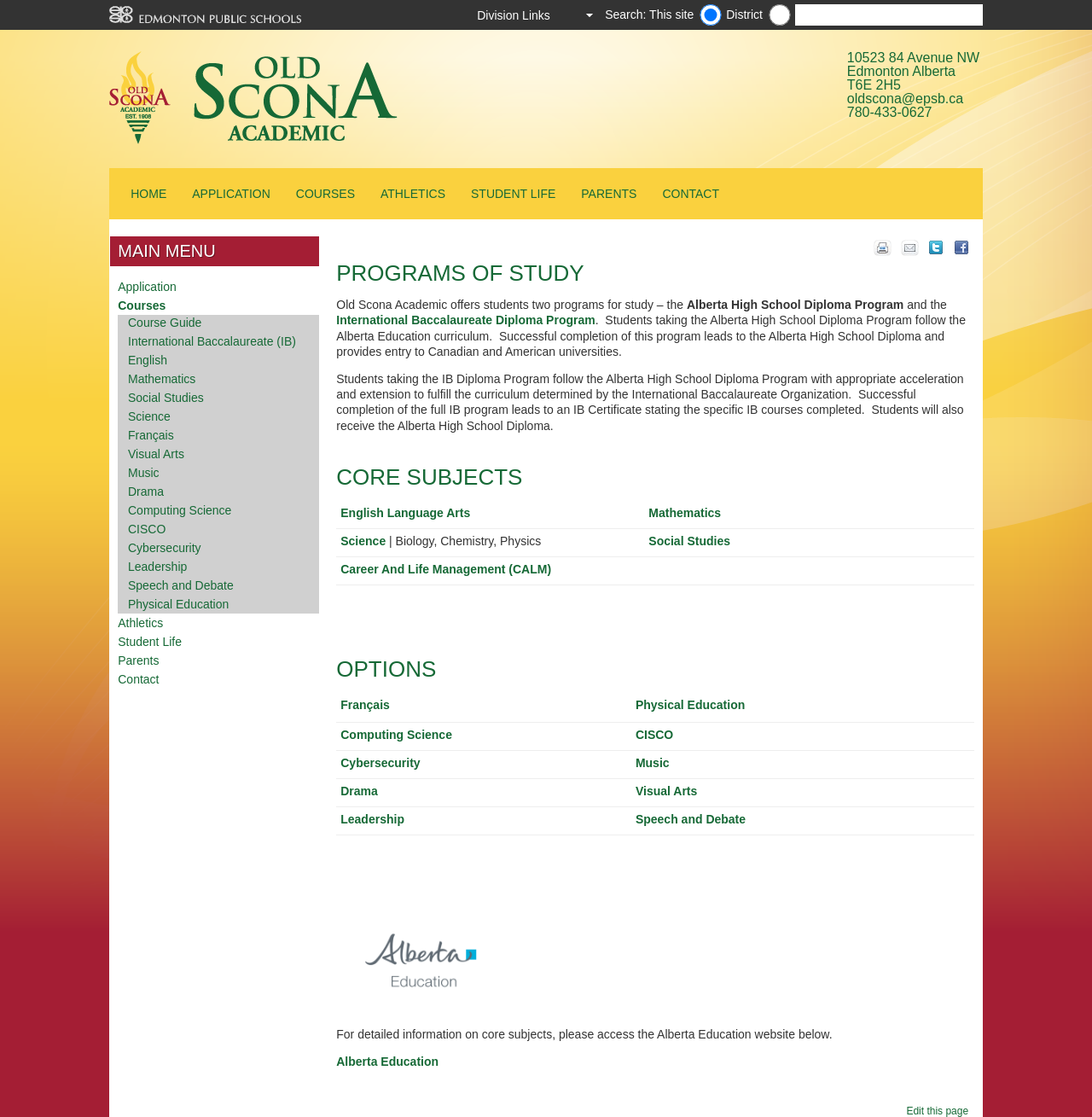Give a detailed account of the webpage.

The webpage is about Courses at Old Scona School. At the top, there is an EPSB logo image and a search bar with a radio button and a textbox. Below the search bar, there is a combobox and a school logo image with a link. 

To the right of the school logo, there is contact information, including an address, email, and phone number. Above the contact information, there are navigation links to different sections of the website, such as HOME, APPLICATION, COURSES, ATHLETICS, STUDENT LIFE, PARENTS, and CONTACT.

Below the navigation links, there is a main content area with three sections. The first section is about PROGRAMS OF STUDY, which describes the two programs offered by the school: the Alberta High School Diploma Program and the International Baccalaureate Diploma Program. 

The second section is about CORE SUBJECTS, which lists the core subjects offered by the school, including English Language Arts, Mathematics, Science, and Social Studies, in a table format with links to each subject.

The third section is about OPTIONS, which lists the optional courses offered by the school, including Français, Physical Education, Computing Science, CISCO, Cybersecurity, Music, Drama, Visual Arts, Leadership, and Speech and Debate, also in a table format with links to each course.

At the bottom of the page, there is an image and a paragraph of text encouraging visitors to access the Alberta Education website for more information on core subjects.